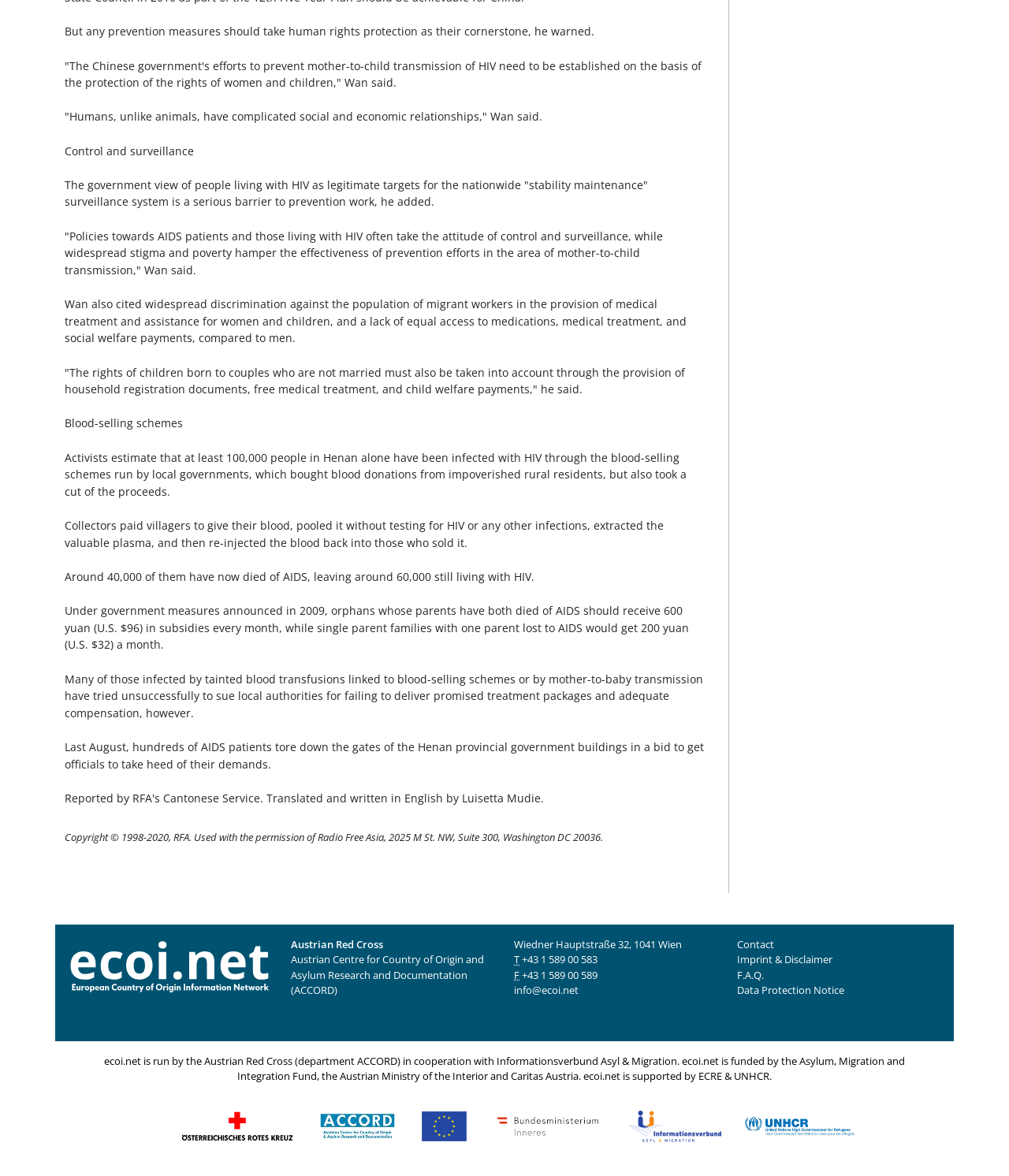Please locate the bounding box coordinates of the element that should be clicked to complete the given instruction: "Click the 'St. Vincent de Paul District Council of Mobile' link".

None